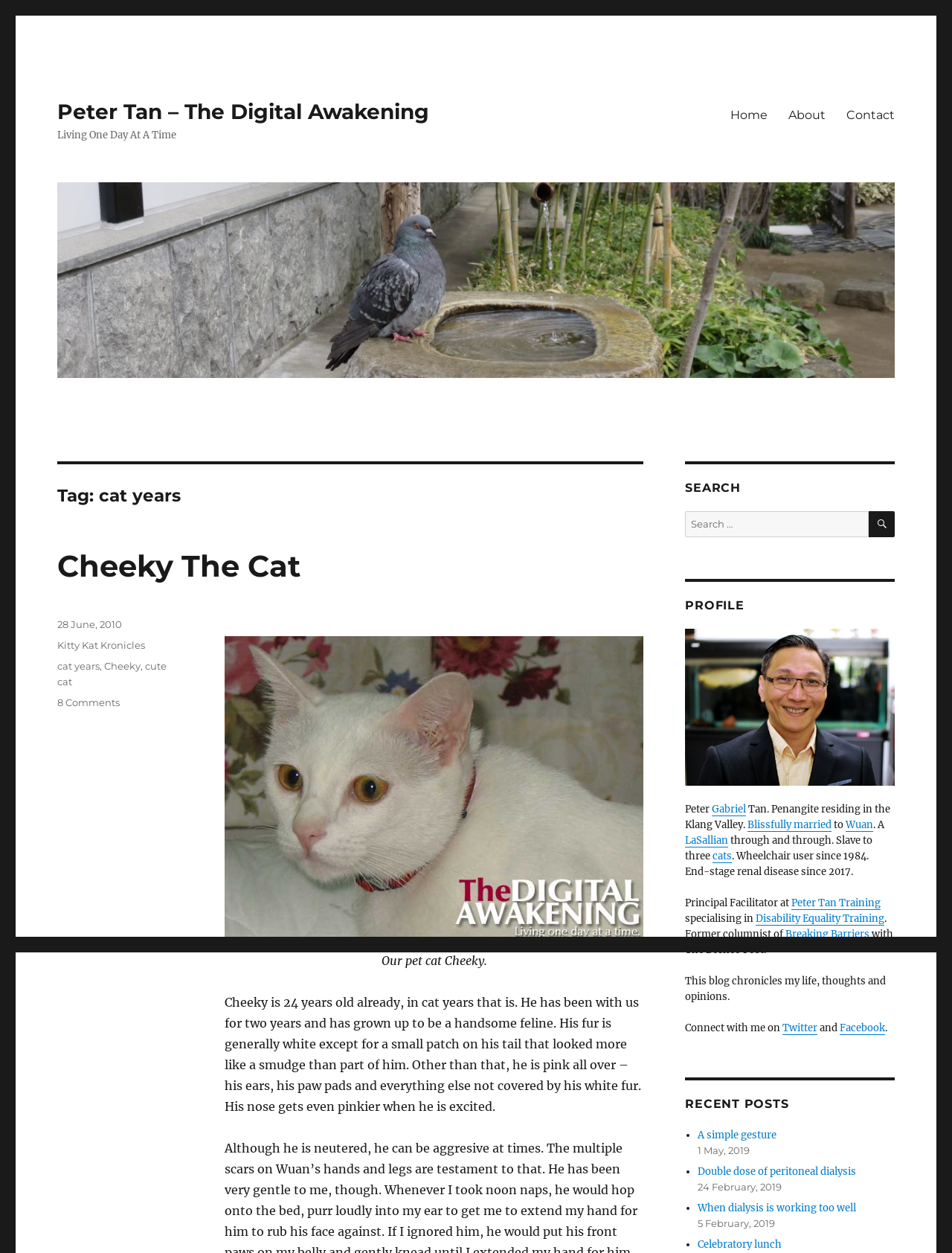Calculate the bounding box coordinates of the UI element given the description: "28 June, 20109 July, 2010".

[0.06, 0.493, 0.128, 0.503]